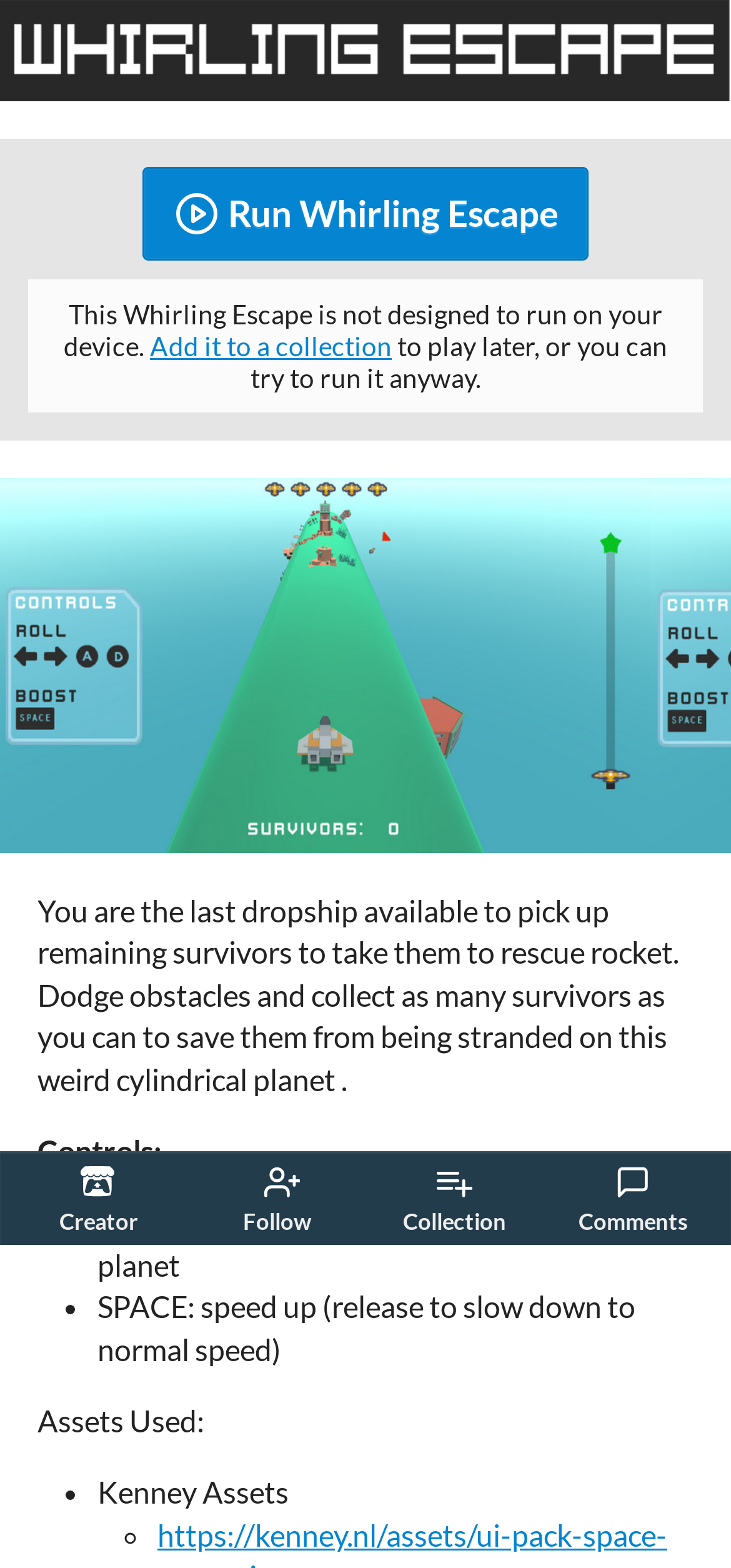Using the elements shown in the image, answer the question comprehensively: What is the name of the game?

I determined the answer by looking at the image with the text 'Whirling Escape' at the top of the webpage, which suggests that it is the title of the game.